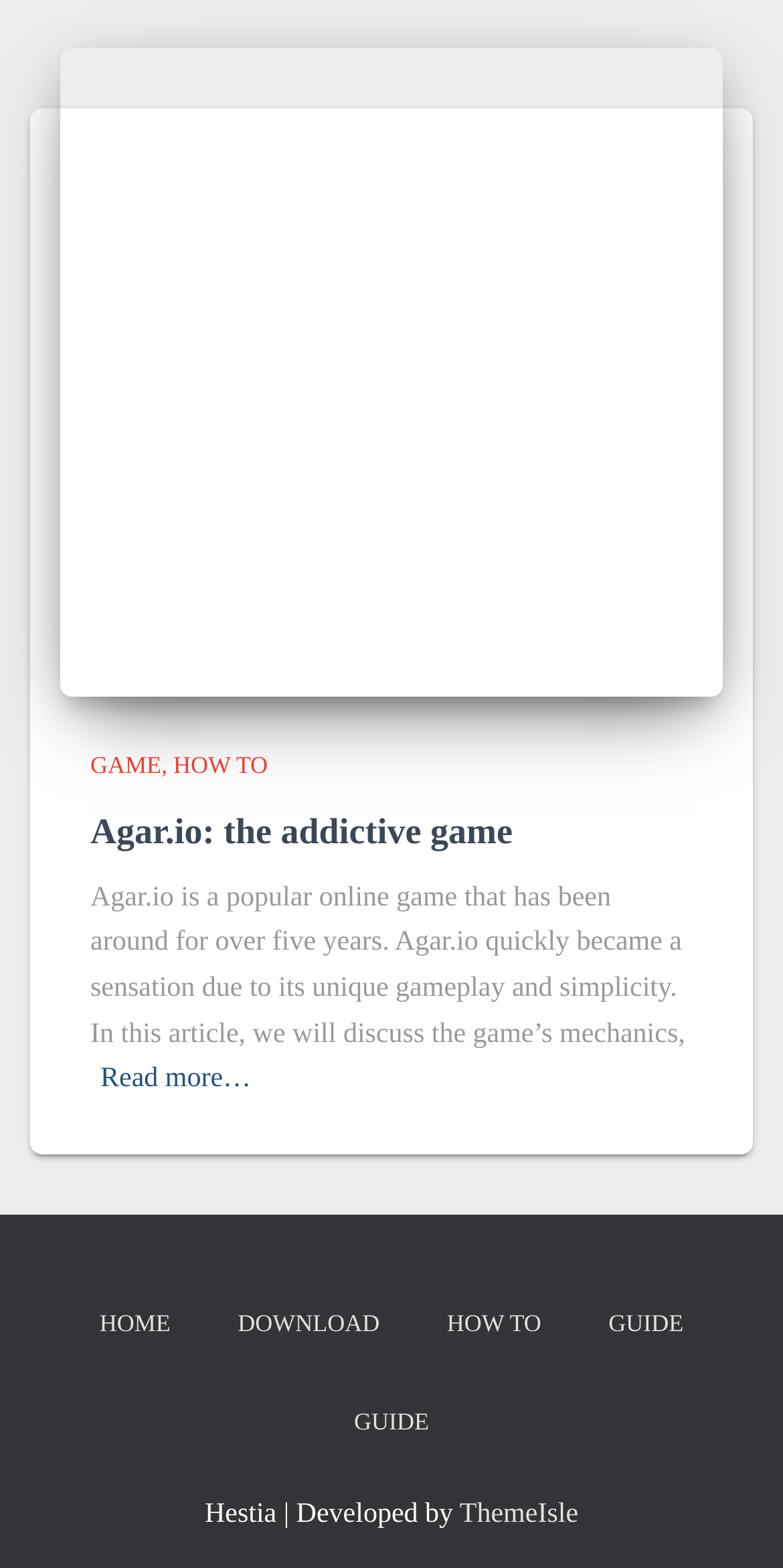Select the bounding box coordinates of the element I need to click to carry out the following instruction: "Learn how to play Agar.io".

[0.532, 0.813, 0.73, 0.876]